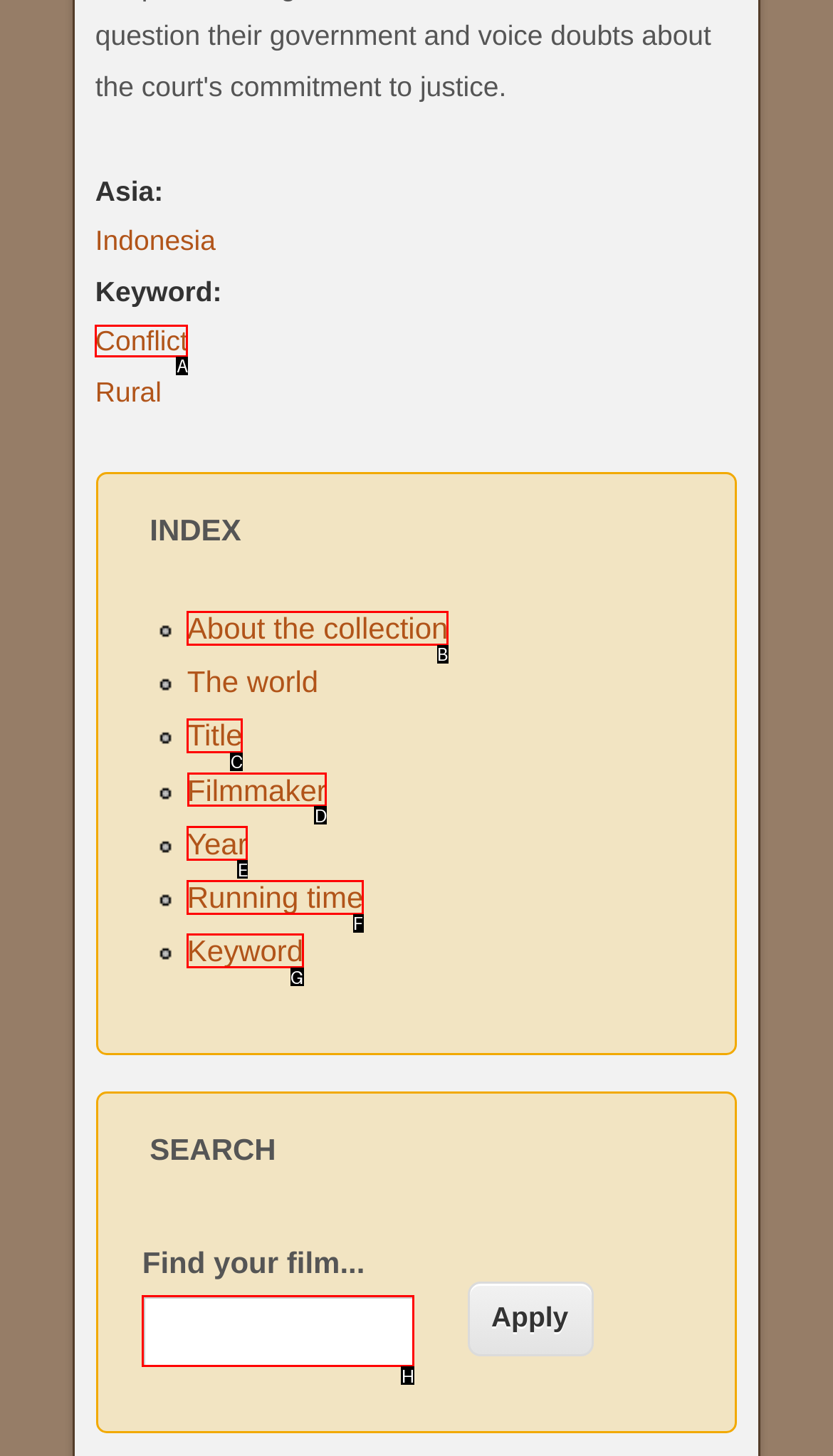Which UI element should you click on to achieve the following task: Learn about the filmmaker? Provide the letter of the correct option.

D